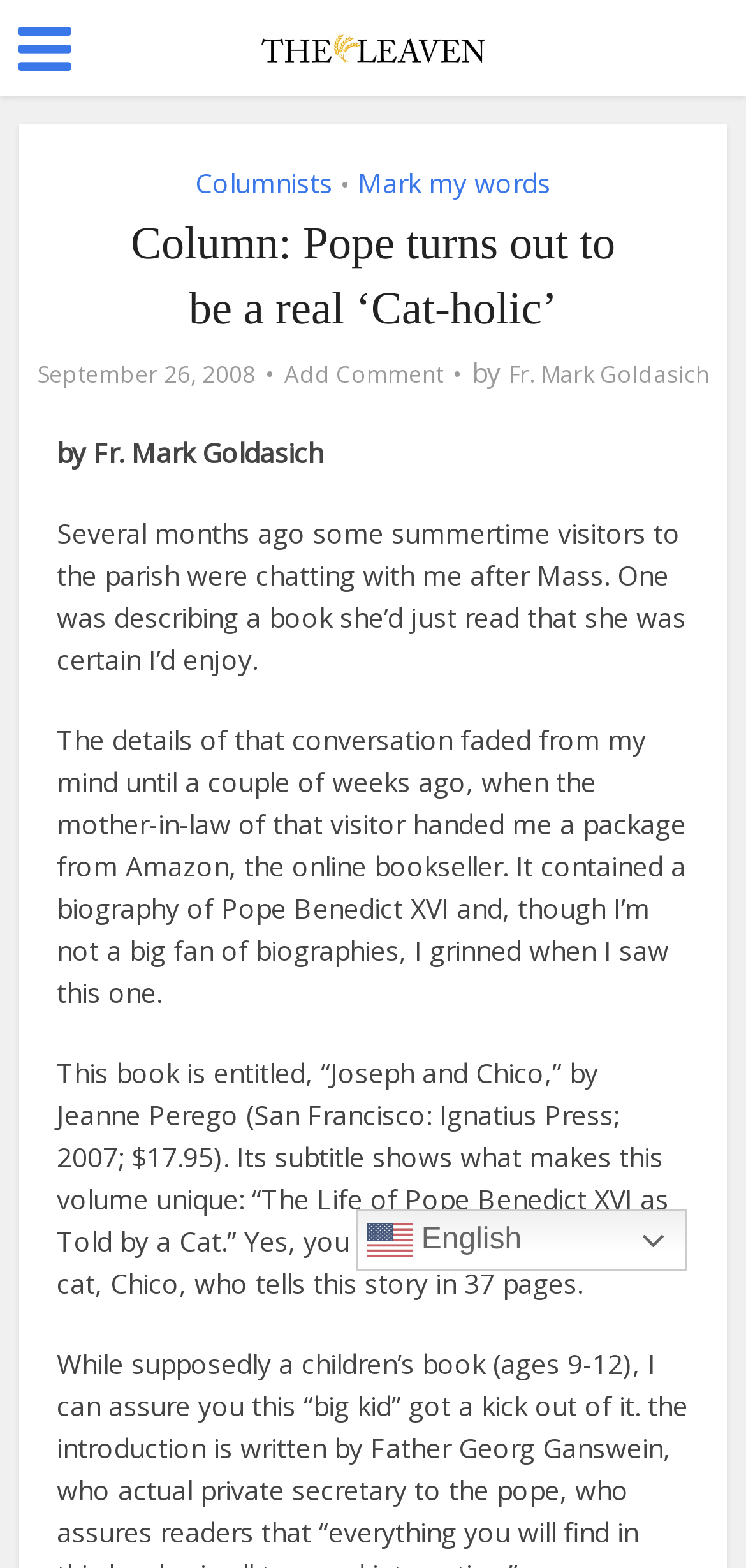Explain the webpage's design and content in an elaborate manner.

The webpage appears to be an article from The Leaven Catholic Newspaper, with a column titled "Pope turns out to be a real 'Cat-holic'". At the top, there is a link to the newspaper's logo, accompanied by a link to the newspaper's name. Below this, there is a header section with links to "Columnists" and "Mark my words", separated by a bullet point. The main title of the article, "Column: Pope turns out to be a real ‘Cat-holic’", is prominently displayed in the center.

To the left of the title, there is a date "September 26, 2008", and below it, a link to "Add Comment". The author's name, "Fr. Mark Goldasich", is mentioned twice, once below the title and again in a separate line. The main content of the article is a series of paragraphs, with the first paragraph describing a conversation the author had with a visitor after Mass. The subsequent paragraphs discuss a book about Pope Benedict XVI, told from the perspective of a cat named Chico.

At the bottom right of the page, there is a link to switch the language to English, accompanied by a small flag icon. Overall, the webpage has a simple and clean layout, with a focus on the article's content.